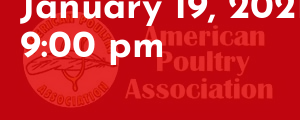What organization is hosting the event?
Please give a well-detailed answer to the question.

The organization hosting the event can be inferred by understanding the context of the image. The logo of the American Poultry Association is present, and the event is centered around their work and community engagement. The caption mentions that the event is hosted by the Salt Spring Poultry Club, which is likely a local chapter or affiliate of the American Poultry Association.